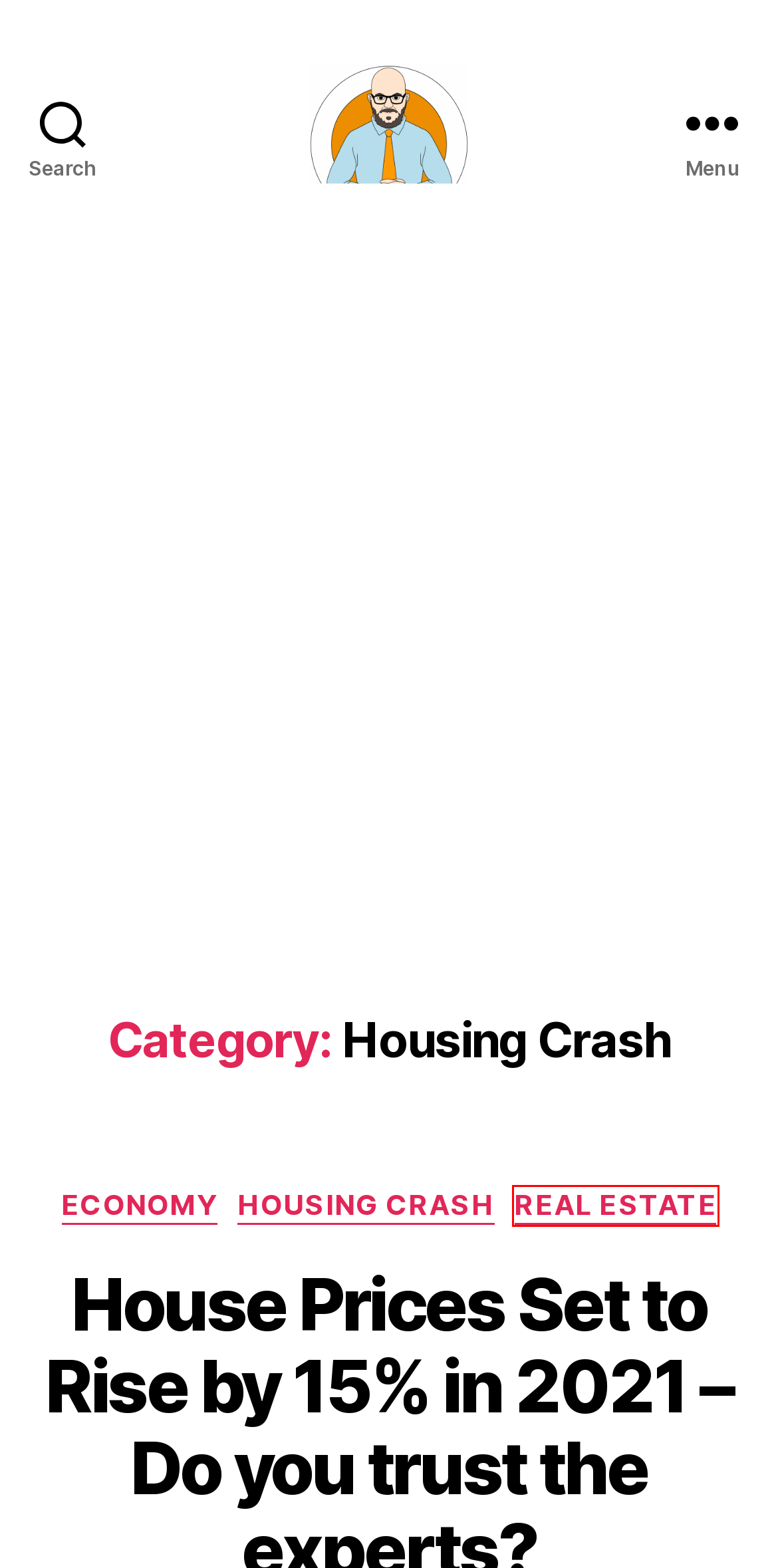Look at the screenshot of a webpage where a red rectangle bounding box is present. Choose the webpage description that best describes the new webpage after clicking the element inside the red bounding box. Here are the candidates:
A. housing market crash – Heise Says
B. how to buy a house – Heise Says
C. Brisbane – Heise Says
D. Heise Says – Heise Says – Adding to the conversation
E. Economy – Heise Says
F. Real Estate – Heise Says
G. building and planning – Heise Says
H. Interest Rates – Heise Says

F